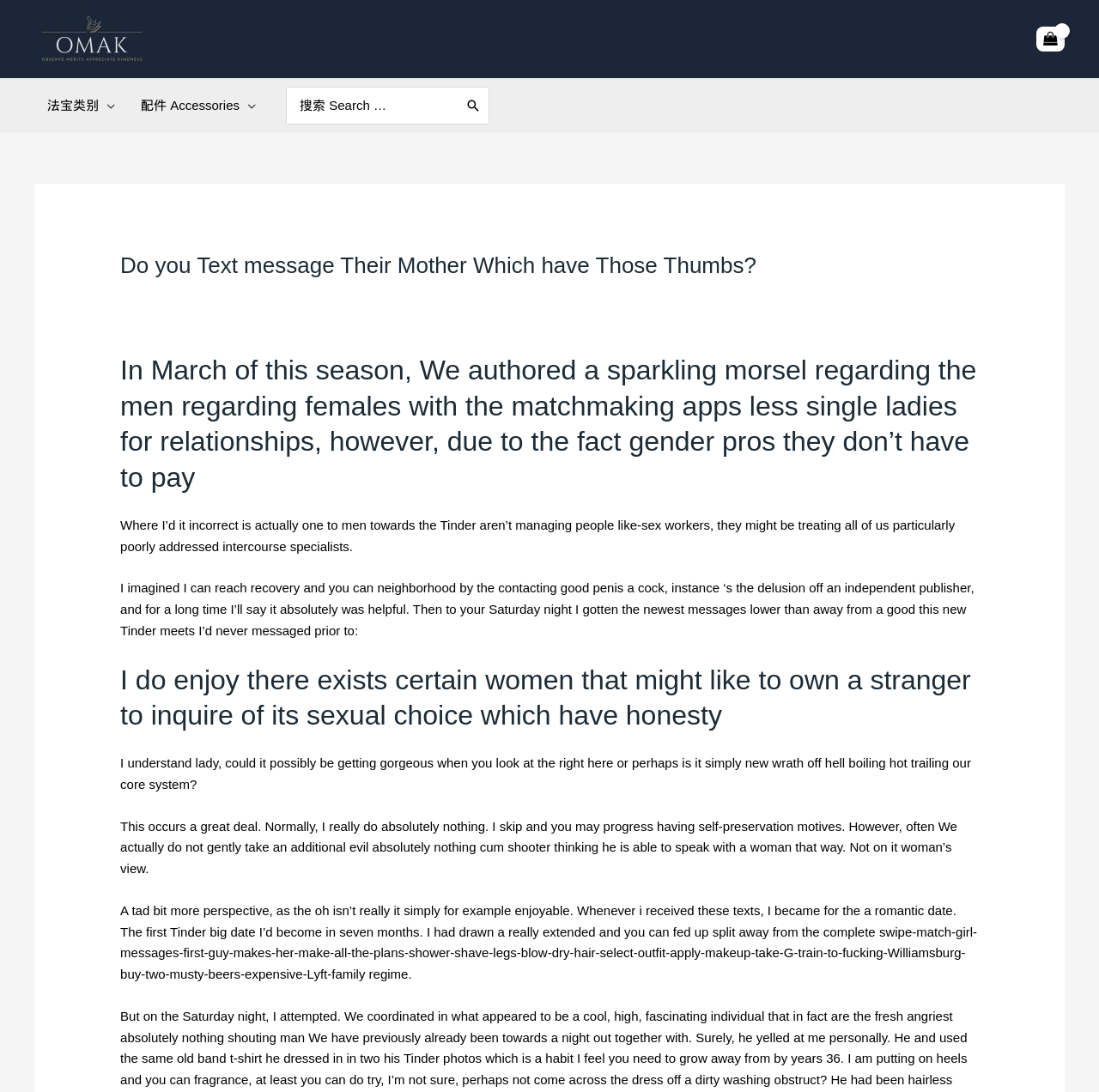How many links are in the main heading section?
Please answer using one word or phrase, based on the screenshot.

4